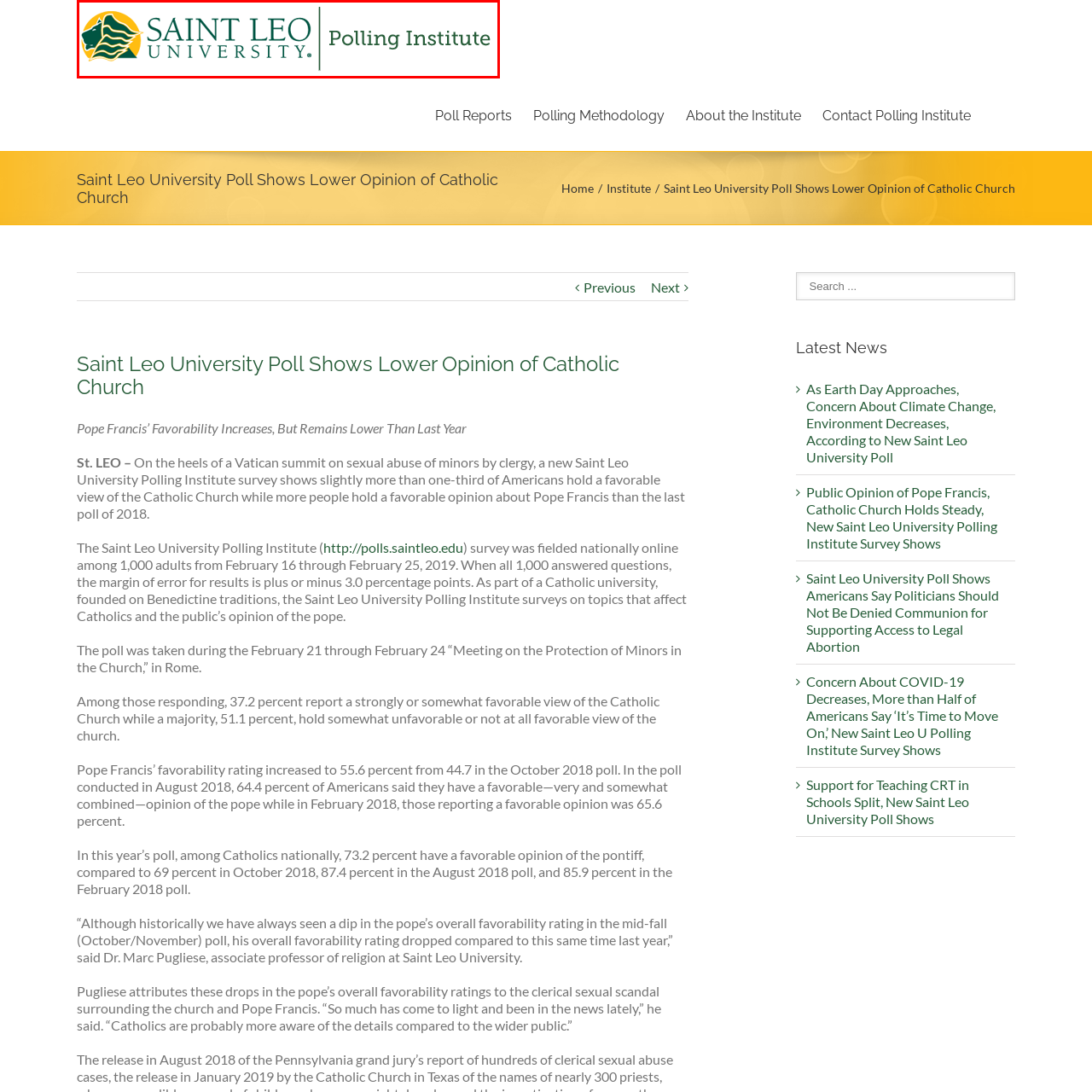What is the stylized depiction of in the logo? Analyze the image within the red bounding box and give a one-word or short-phrase response.

A lion